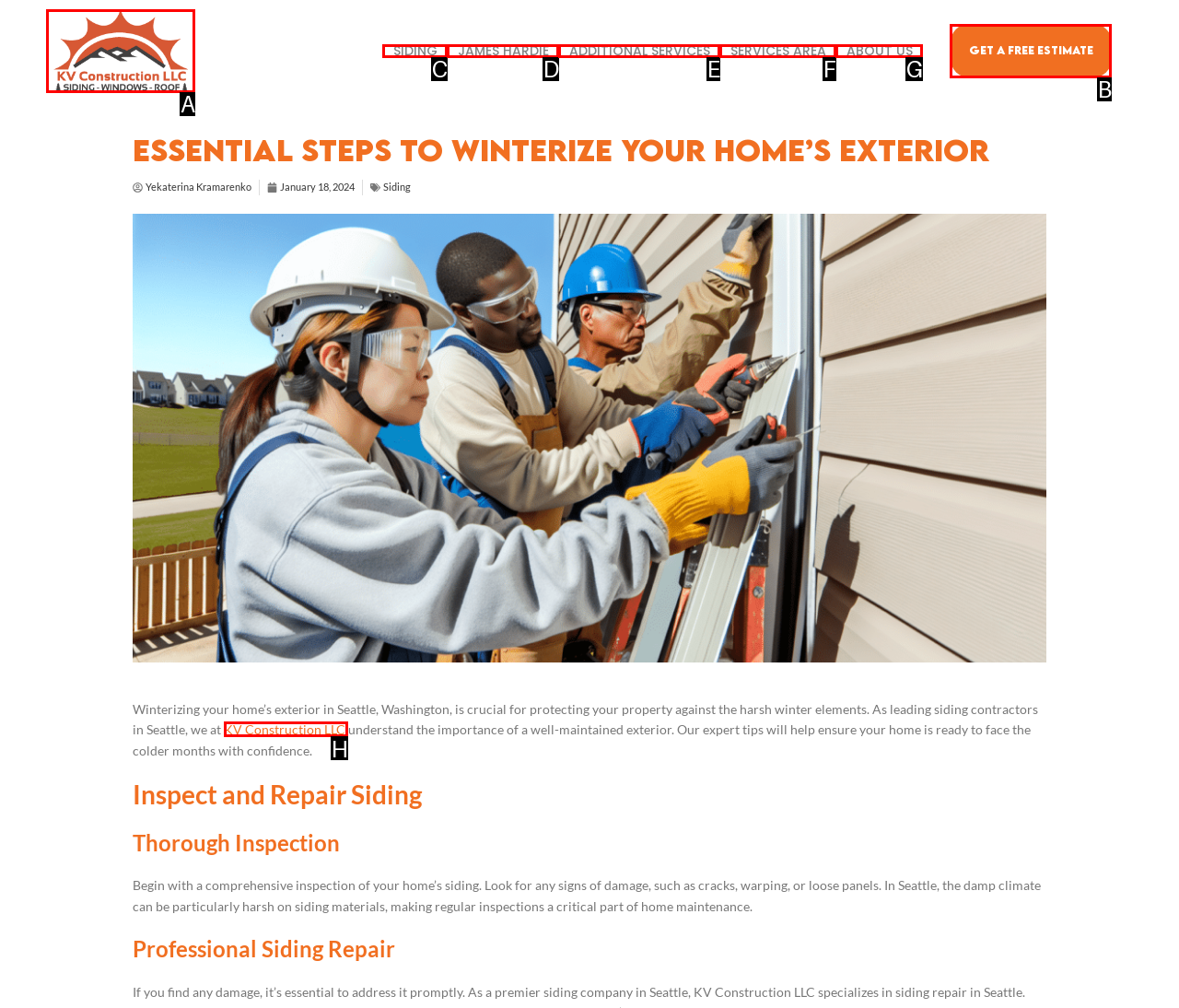Select the appropriate HTML element that needs to be clicked to execute the following task: Learn about KV Construction LLC. Respond with the letter of the option.

H